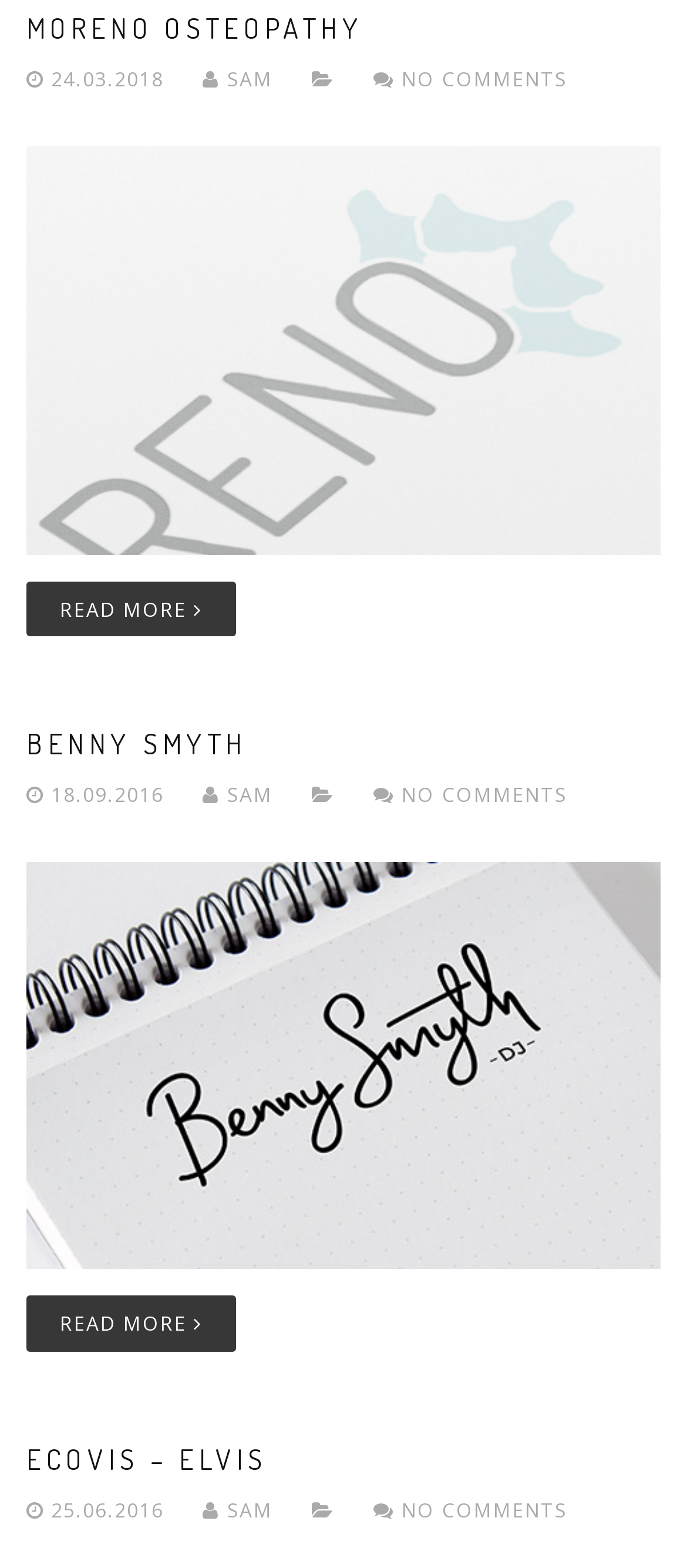Use a single word or phrase to answer the question: How many articles are on this webpage?

3